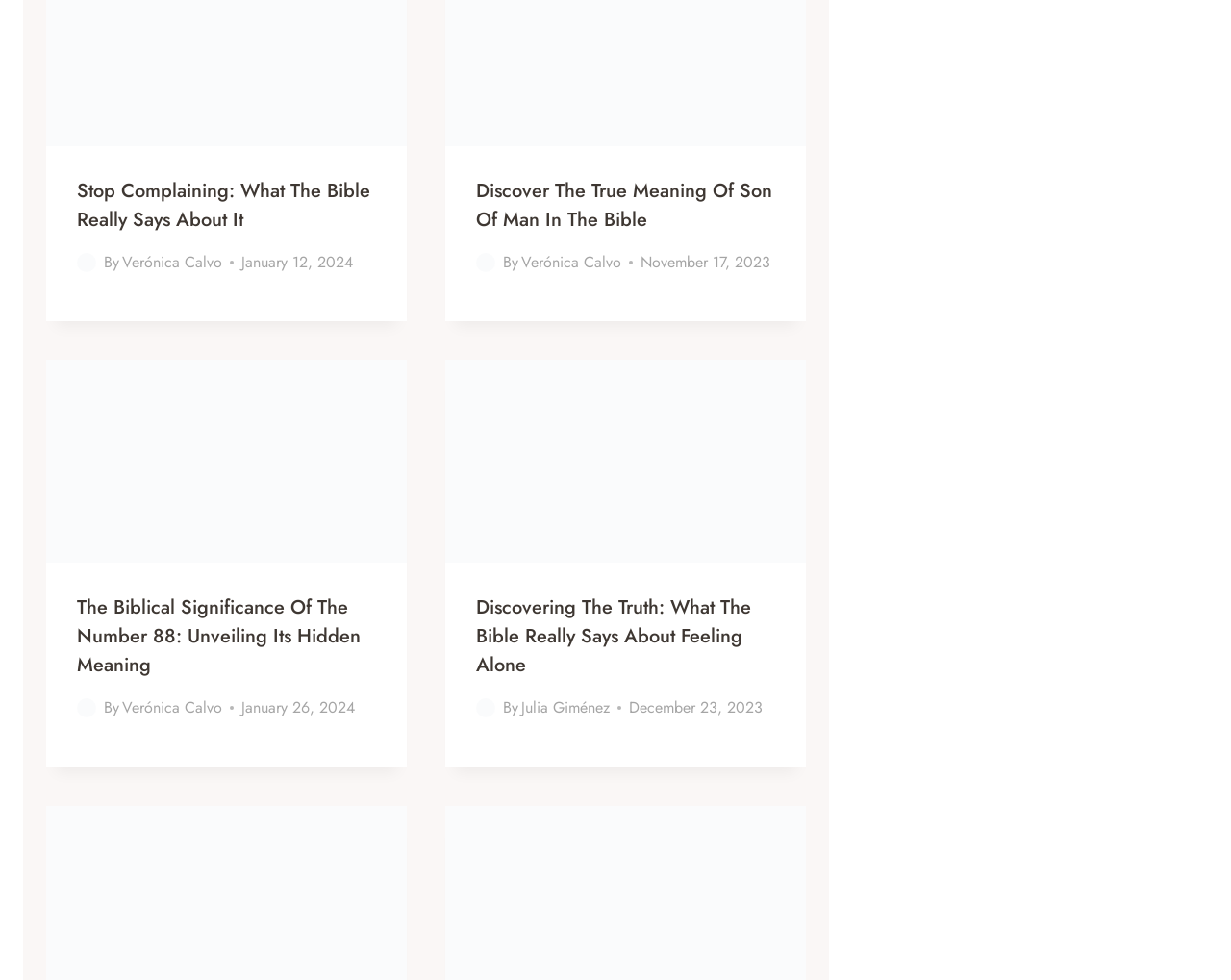Identify the bounding box coordinates of the region that needs to be clicked to carry out this instruction: "Check the article 'Discovering the Truth: What the Bible Really Says About Feeling Alone'". Provide these coordinates as four float numbers ranging from 0 to 1, i.e., [left, top, right, bottom].

[0.362, 0.367, 0.654, 0.574]